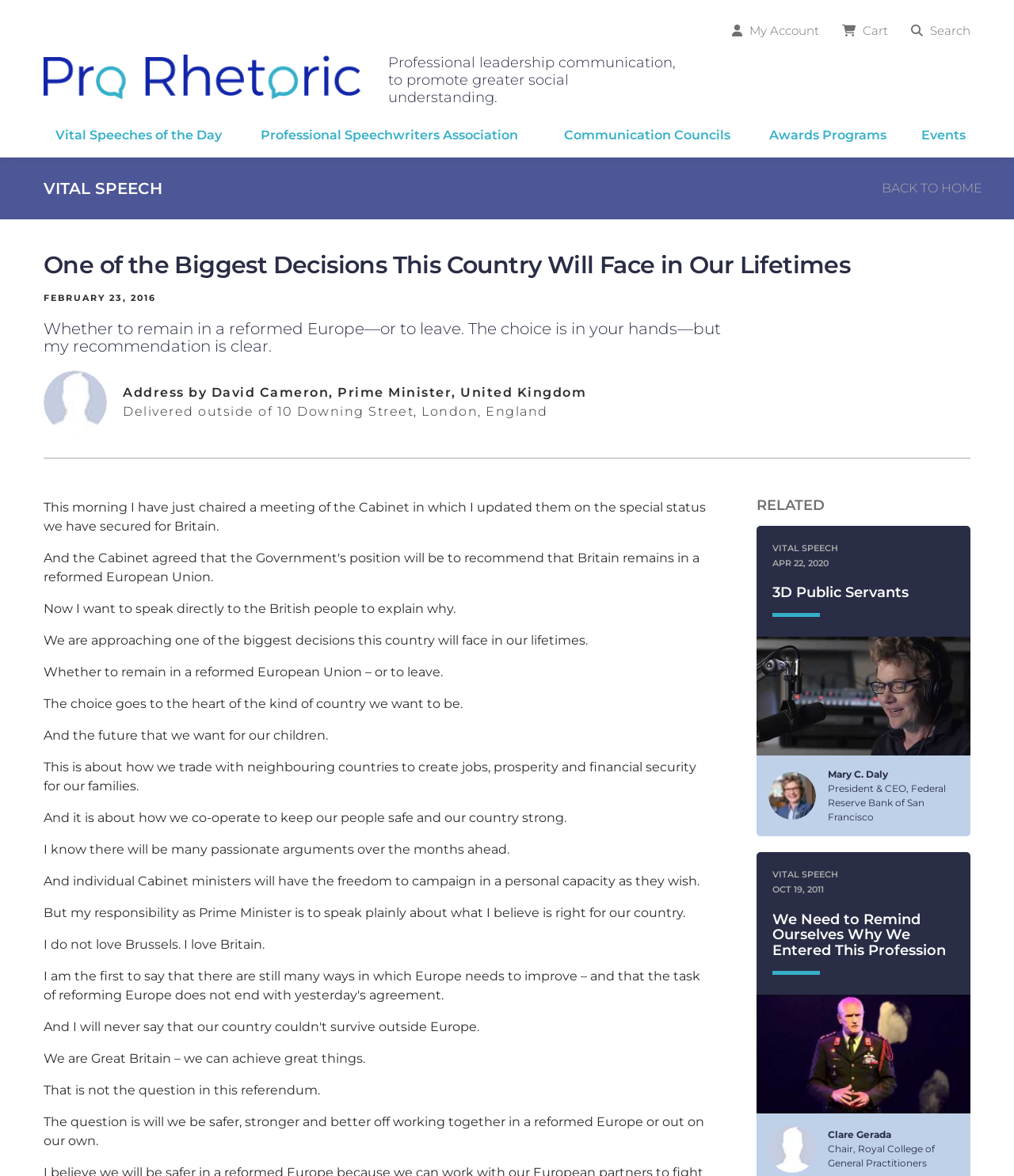Respond to the question below with a single word or phrase: What is the name of the website?

Pro Rhetoric